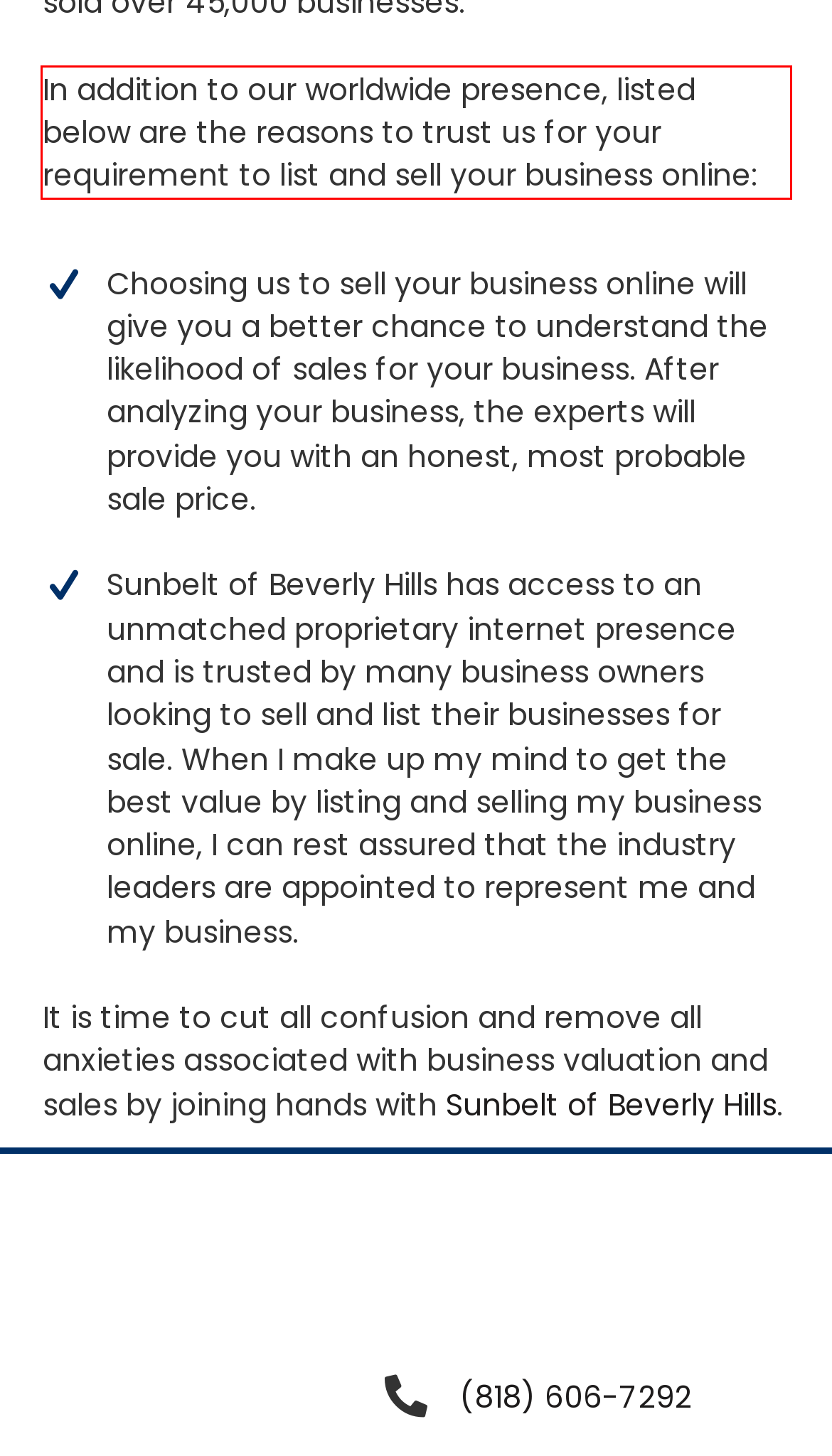Please perform OCR on the text within the red rectangle in the webpage screenshot and return the text content.

In addition to our worldwide presence, listed below are the reasons to trust us for your requirement to list and sell your business online: